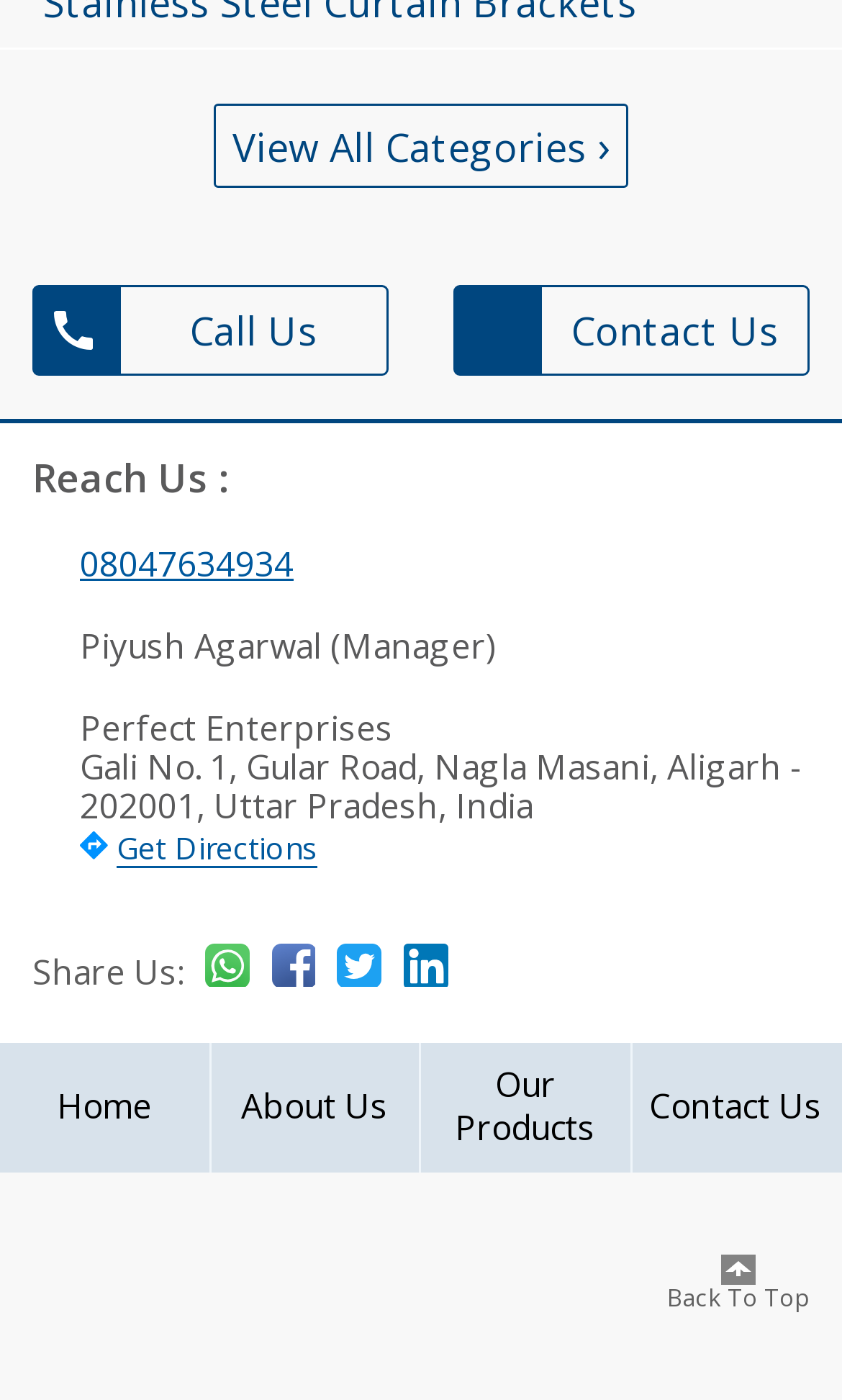Using the description "parent_node: Share Us:", locate and provide the bounding box of the UI element.

[0.375, 0.673, 0.454, 0.715]